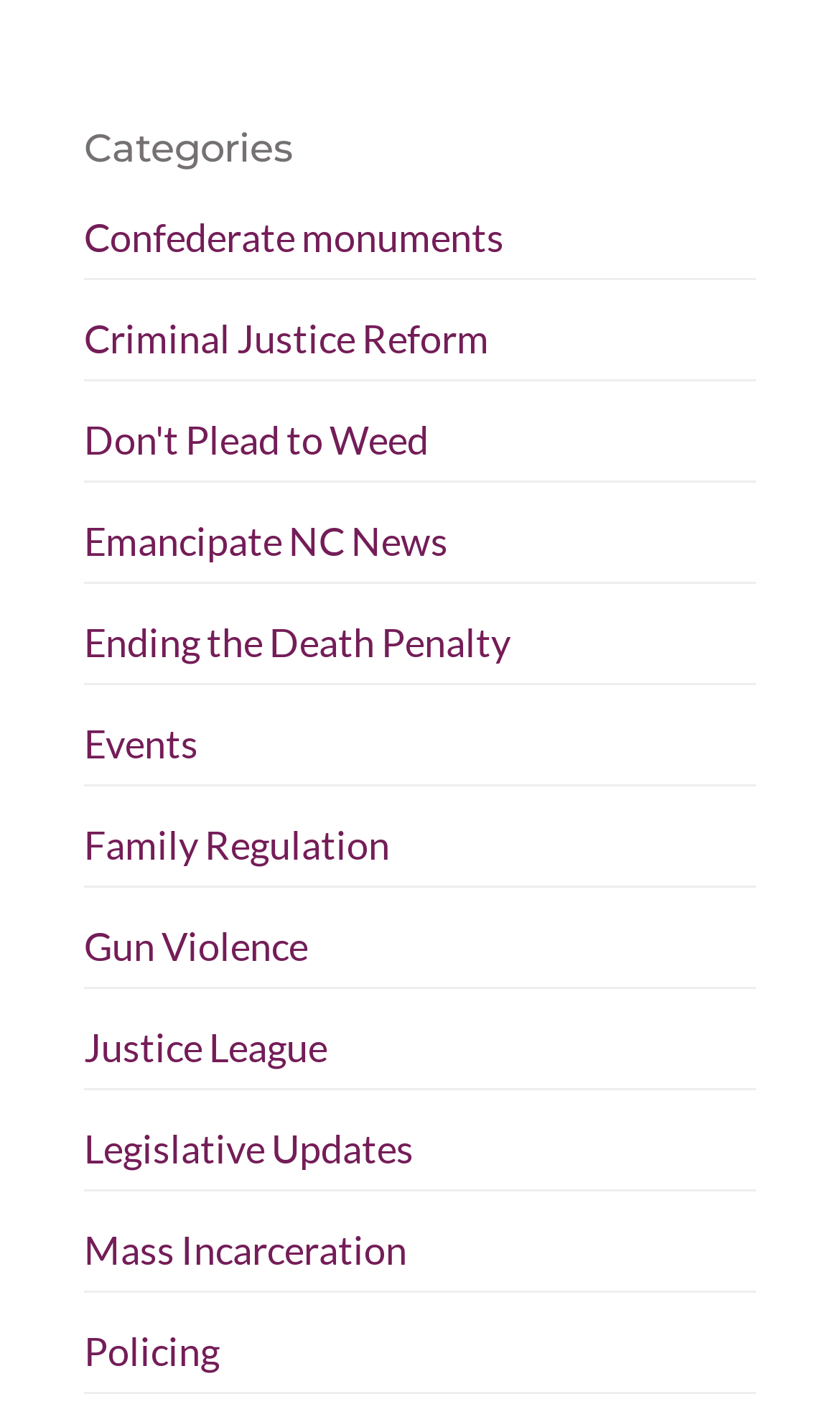Find the bounding box coordinates of the element to click in order to complete this instruction: "check Events". The bounding box coordinates must be four float numbers between 0 and 1, denoted as [left, top, right, bottom].

[0.1, 0.508, 0.236, 0.542]